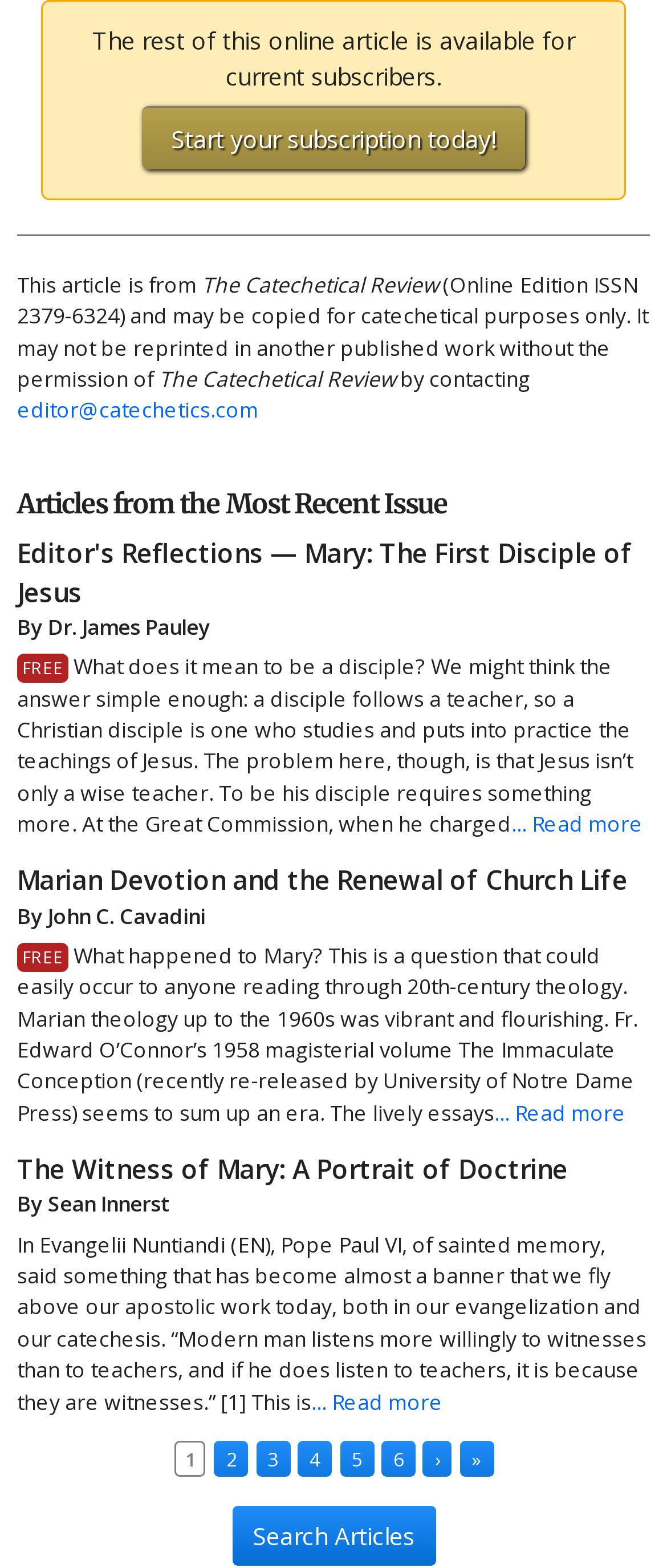Utilize the information from the image to answer the question in detail:
How many pages of articles are there?

I counted the number of page links at the bottom of the page, and there are six pages: 2, 3, 4, 5, 6, and a '›' symbol indicating more pages.